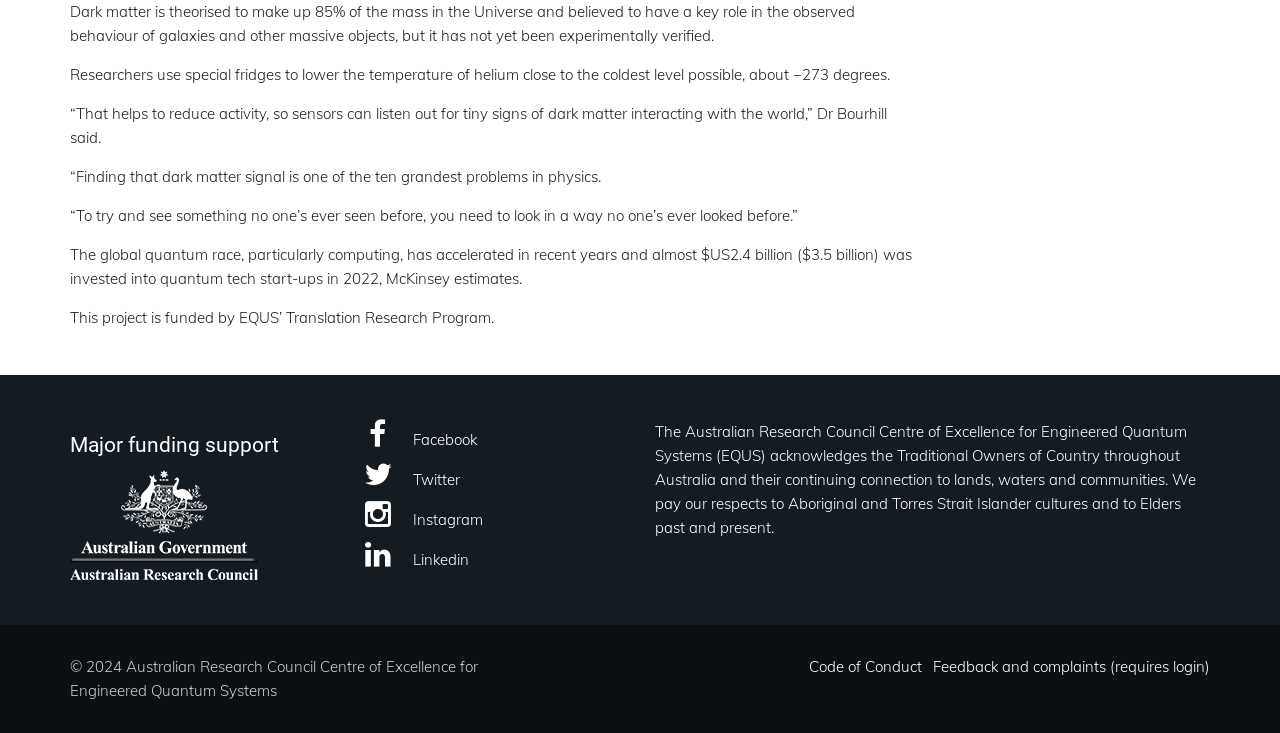What organization funded this project?
Give a thorough and detailed response to the question.

The answer can be found in the eleventh StaticText element, which states 'This project is funded by EQUS’ Translation Research Program.'